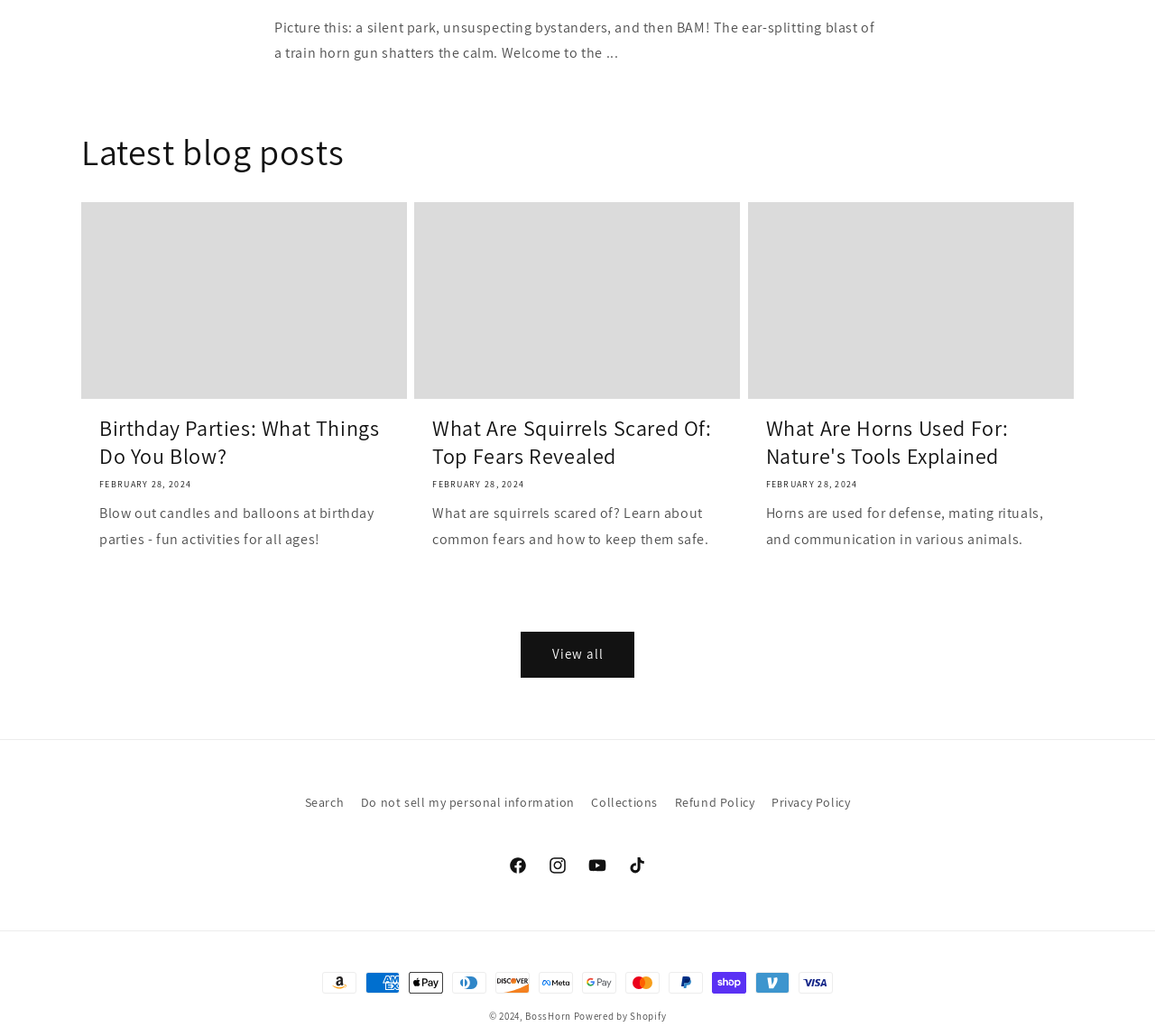Identify the bounding box coordinates of the region that needs to be clicked to carry out this instruction: "Read about birthday parties". Provide these coordinates as four float numbers ranging from 0 to 1, i.e., [left, top, right, bottom].

[0.086, 0.4, 0.337, 0.454]